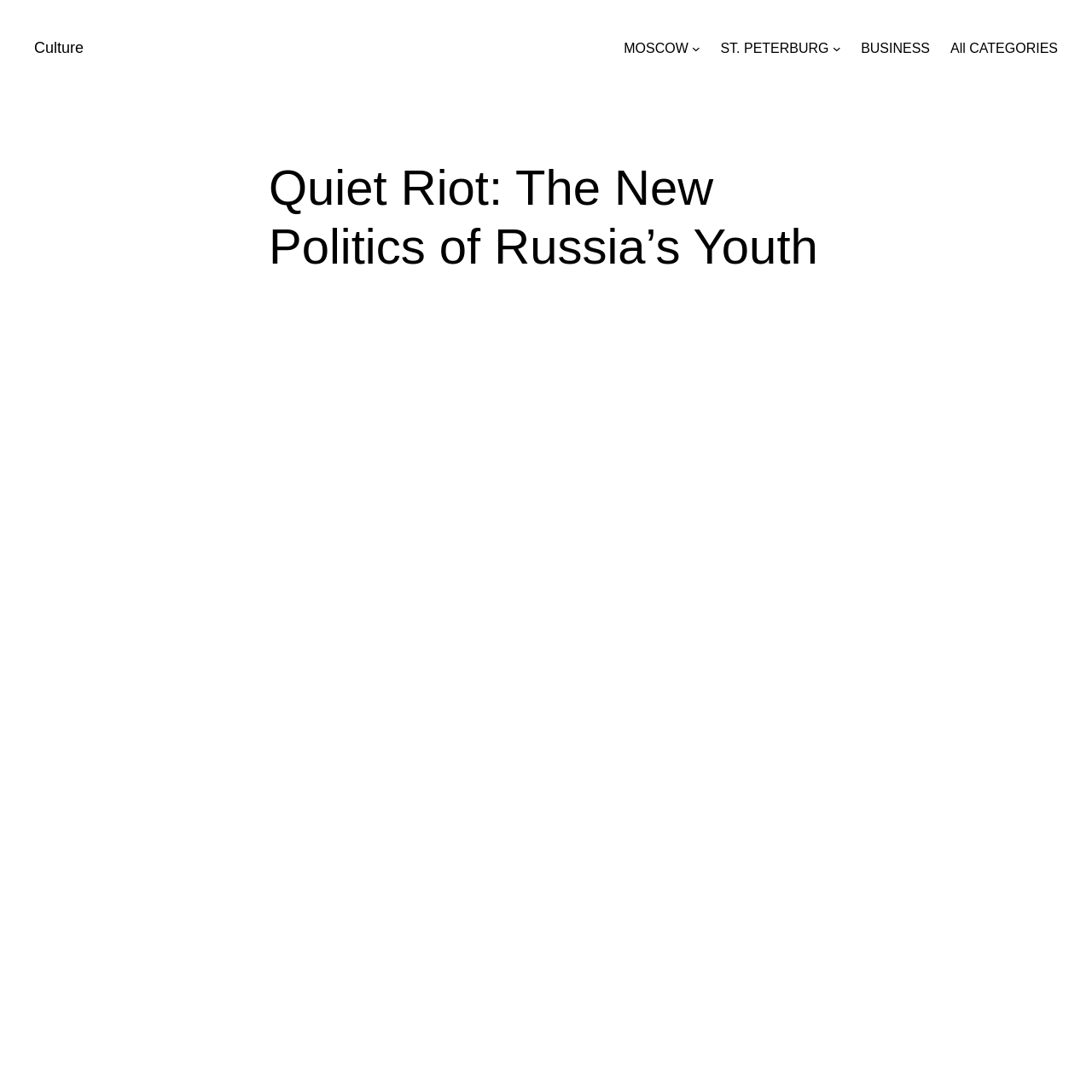Describe all the key features of the webpage in detail.

The webpage is about the new politics of Russia's youth, with a focus on culture. At the top left, there is a link to the "Culture" section. To the right of this link, there are several links to different locations, including "MOSCOW", "ST. PETERBURG", and a button to expand a submenu for each location. Further to the right, there are links to "BUSINESS" and "All CATEGORIES". 

Below these links, there is a main section that takes up the majority of the page. Within this section, there is a prominent heading that reads "Quiet Riot: The New Politics of Russia’s Youth", which is centered near the top of the page.